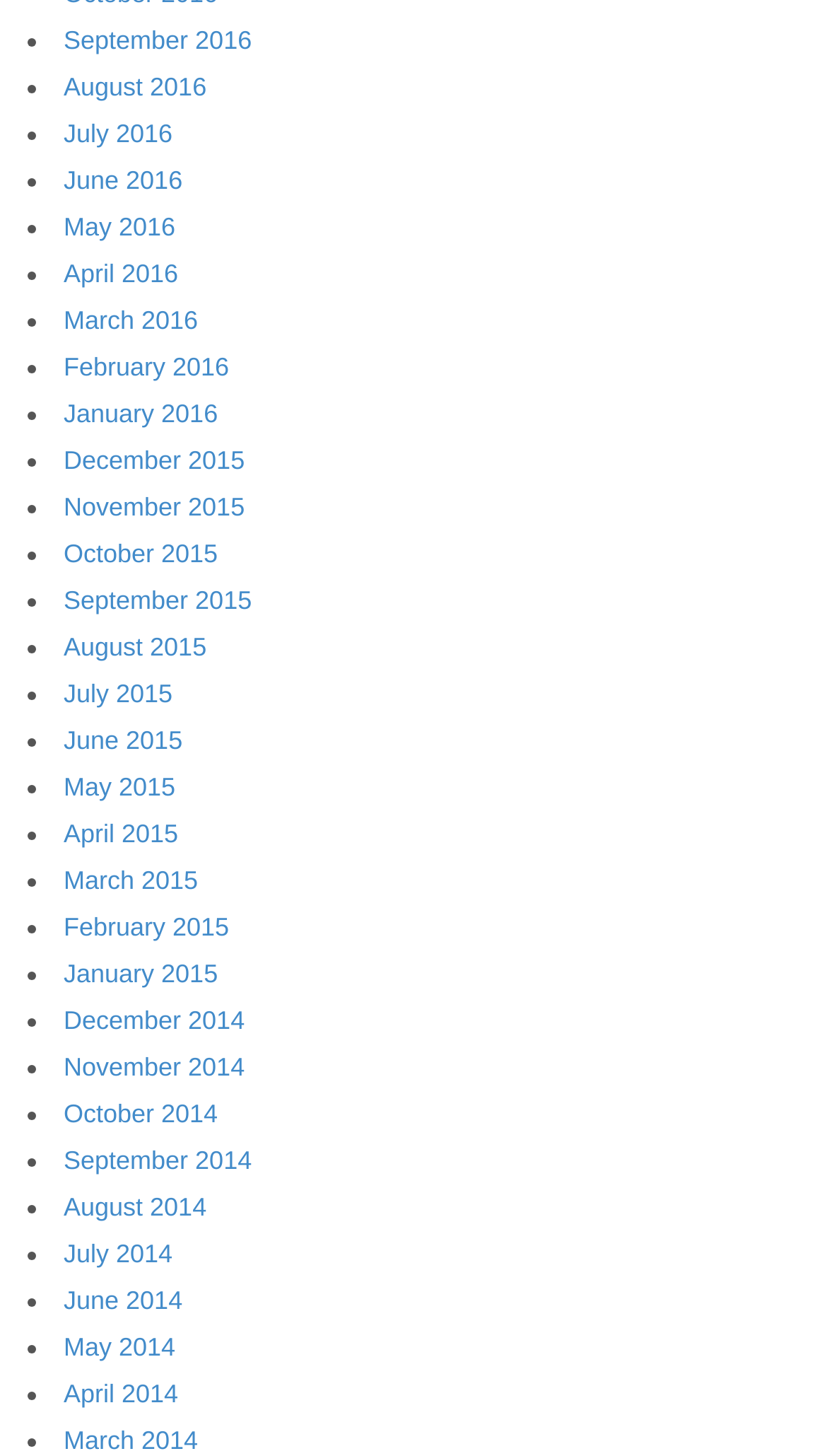Determine the bounding box coordinates of the clickable region to execute the instruction: "View September 2016". The coordinates should be four float numbers between 0 and 1, denoted as [left, top, right, bottom].

[0.077, 0.017, 0.304, 0.037]